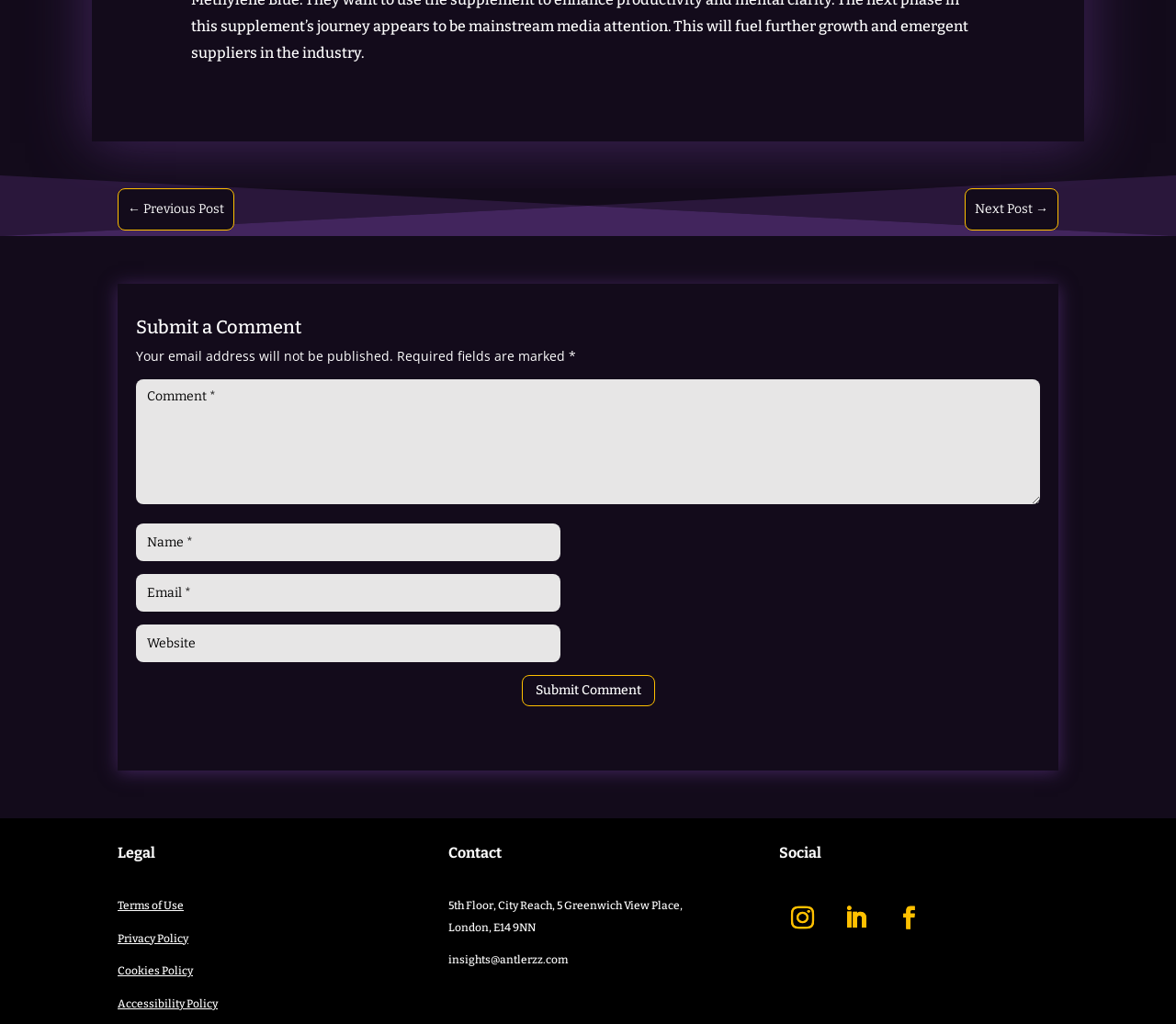Give a succinct answer to this question in a single word or phrase: 
What is the purpose of the form?

Submit a comment